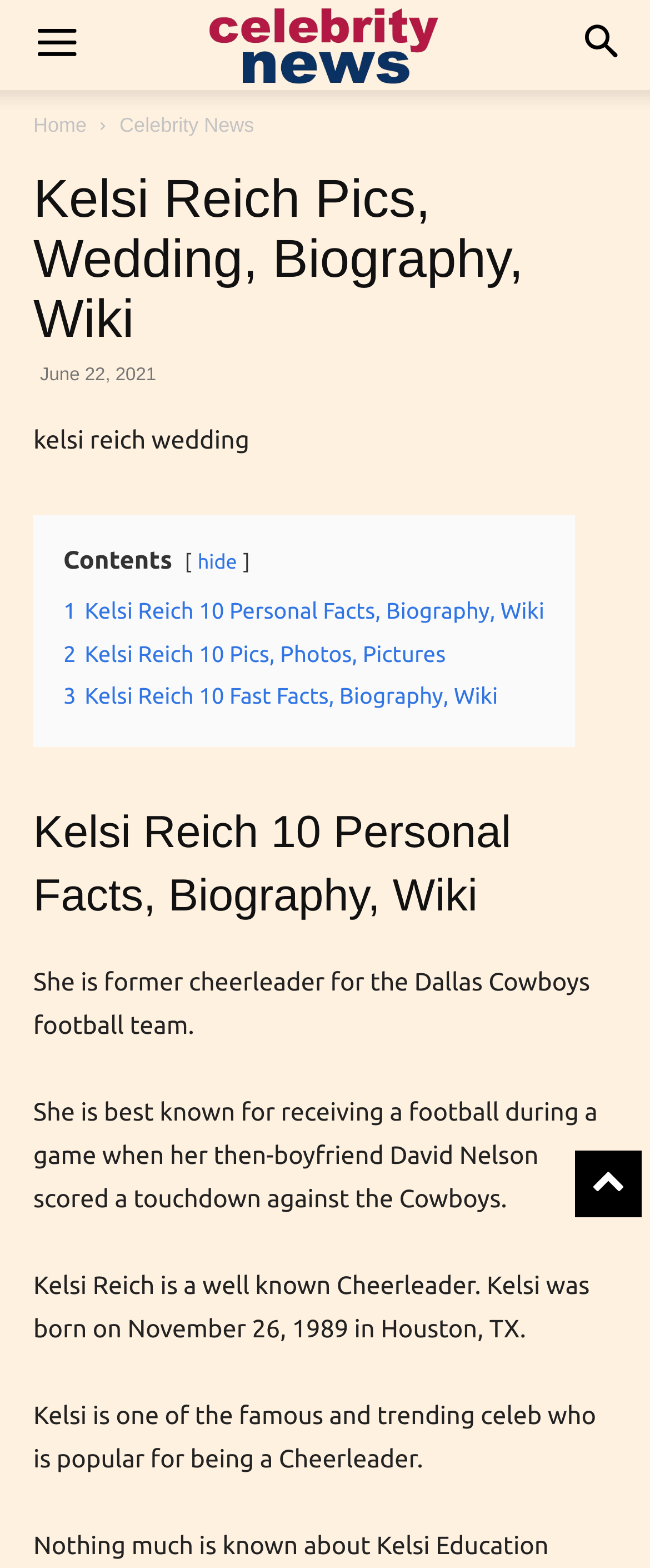Determine the bounding box coordinates for the area that needs to be clicked to fulfill this task: "Search for celebrity news". The coordinates must be given as four float numbers between 0 and 1, i.e., [left, top, right, bottom].

[0.856, 0.0, 1.0, 0.057]